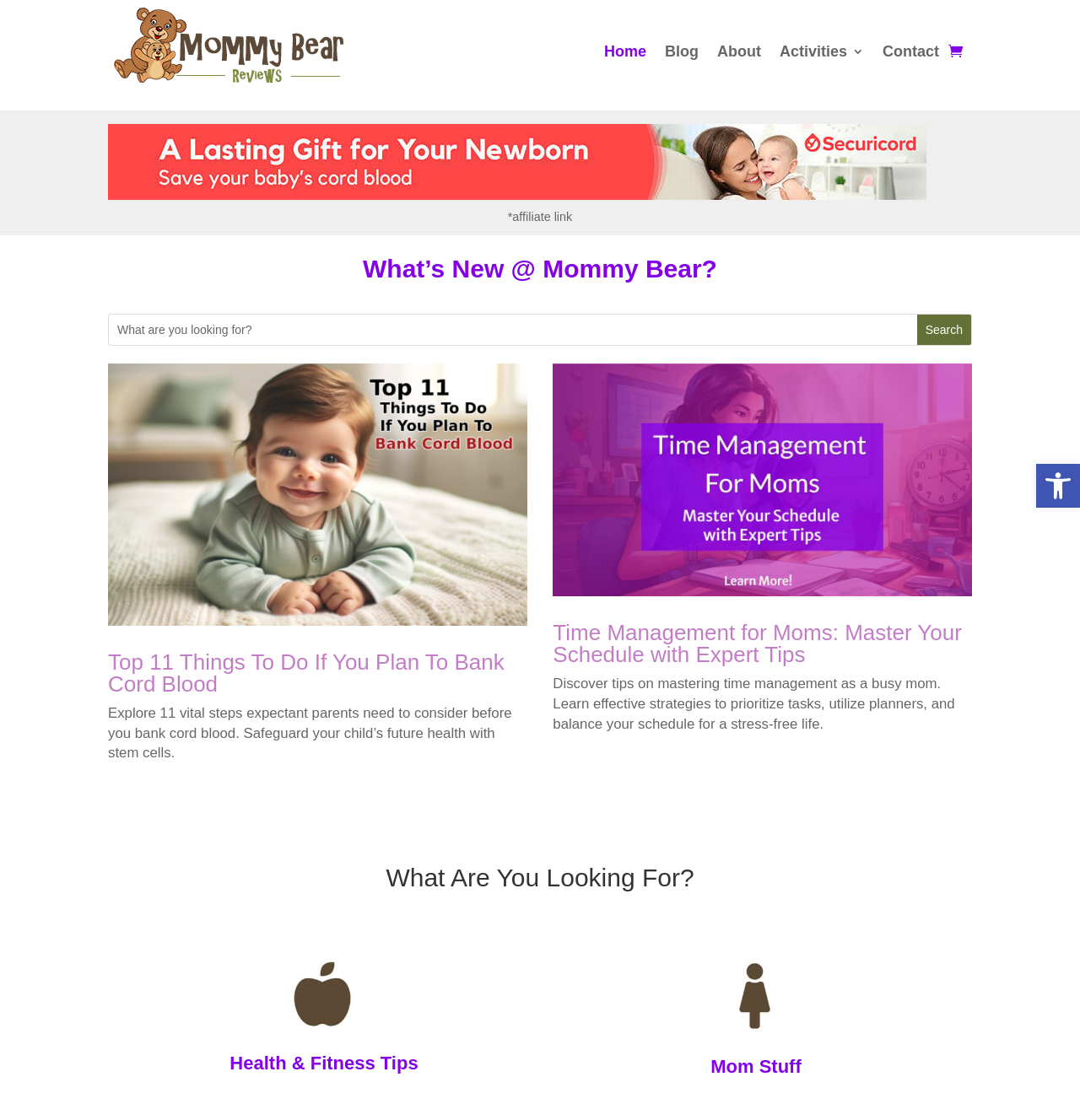Find the bounding box of the web element that fits this description: "Contact".

[0.817, 0.04, 0.87, 0.057]